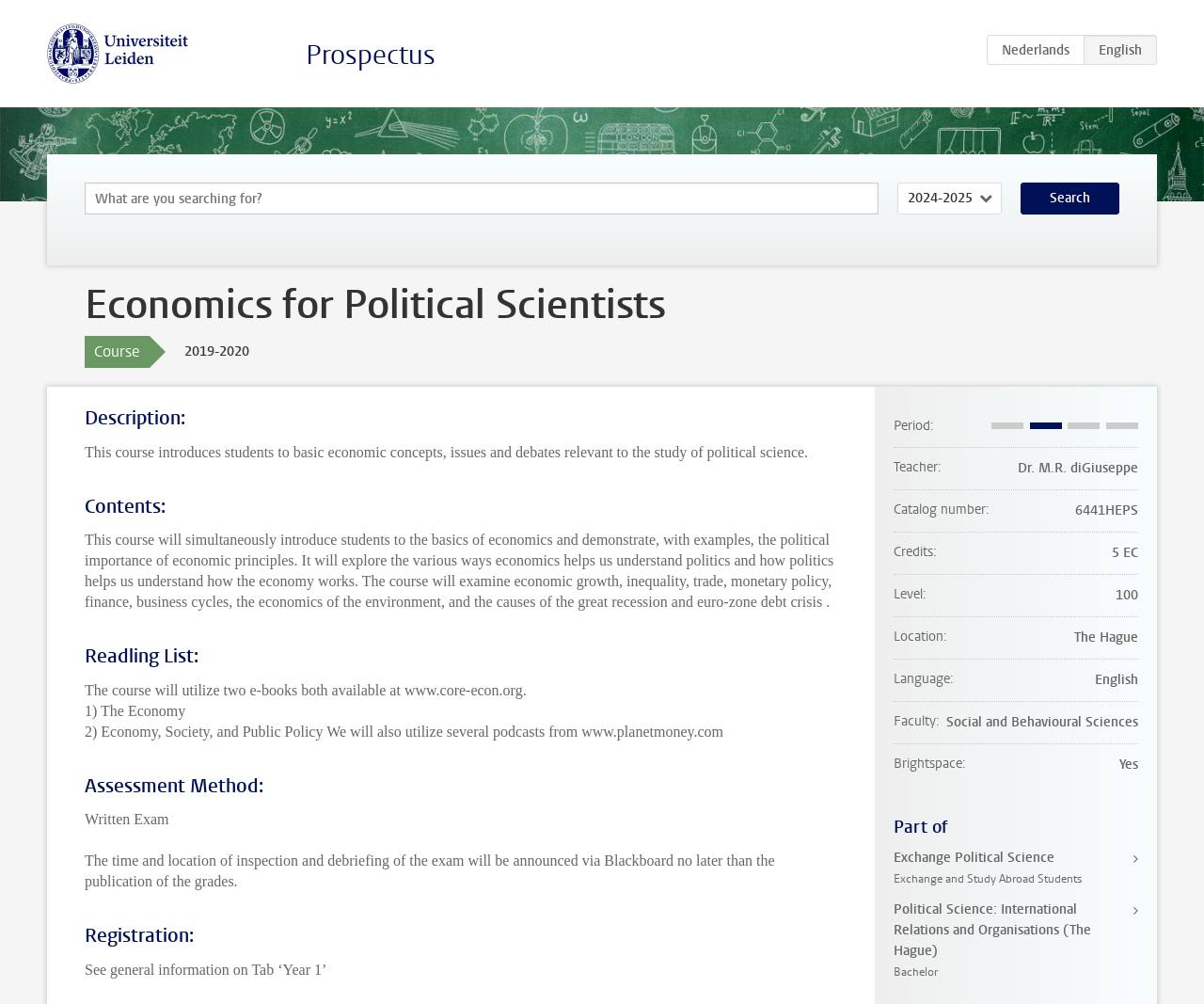Using the details in the image, give a detailed response to the question below:
What is the credit value of the course?

The credit value of the course is obtained from the DescriptionListDetail '5 EC' which is located in the 'Credits' section of the course details, indicating that the course is worth 5 European Credits.